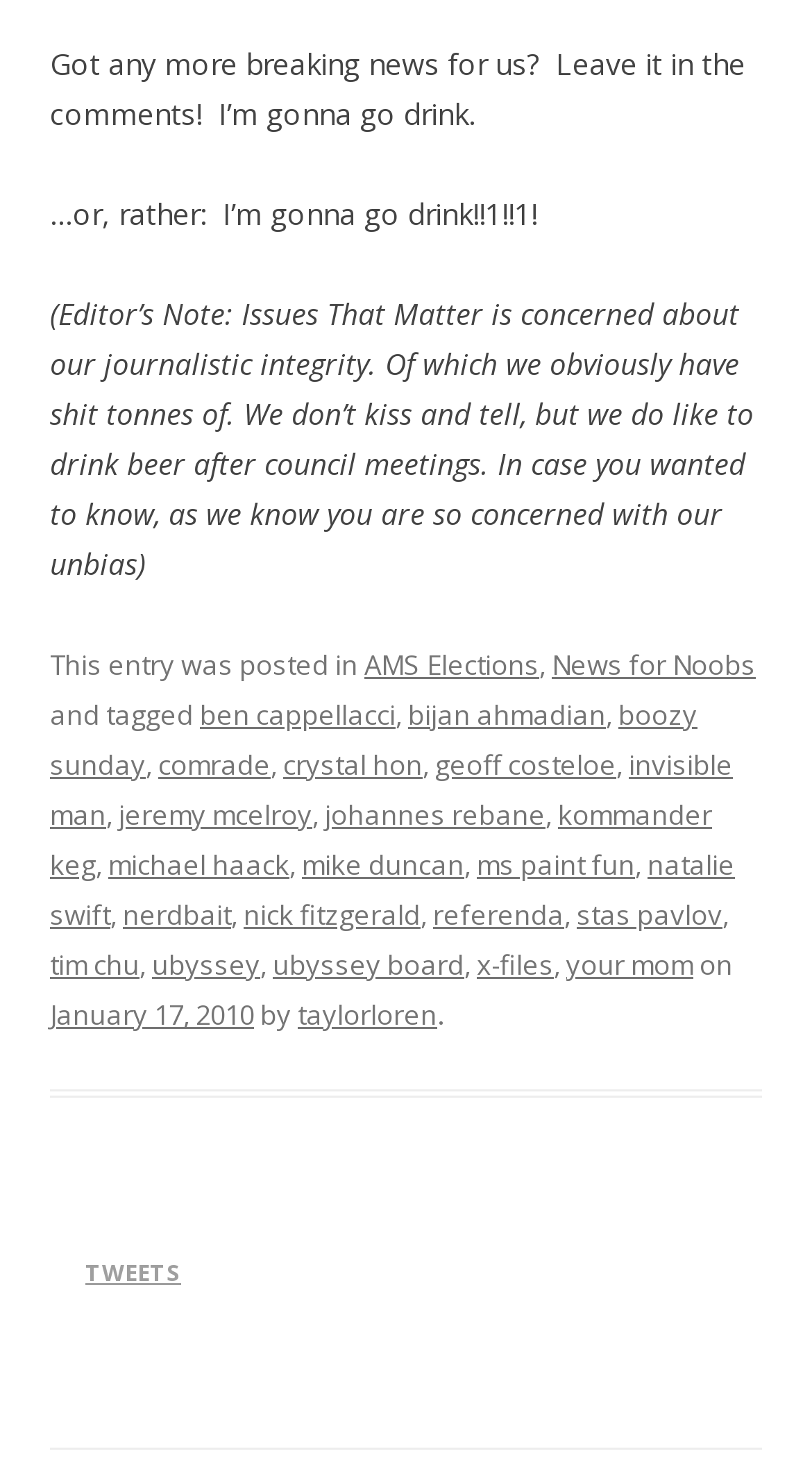Based on the element description: "stas pavlov", identify the UI element and provide its bounding box coordinates. Use four float numbers between 0 and 1, [left, top, right, bottom].

[0.71, 0.608, 0.89, 0.633]